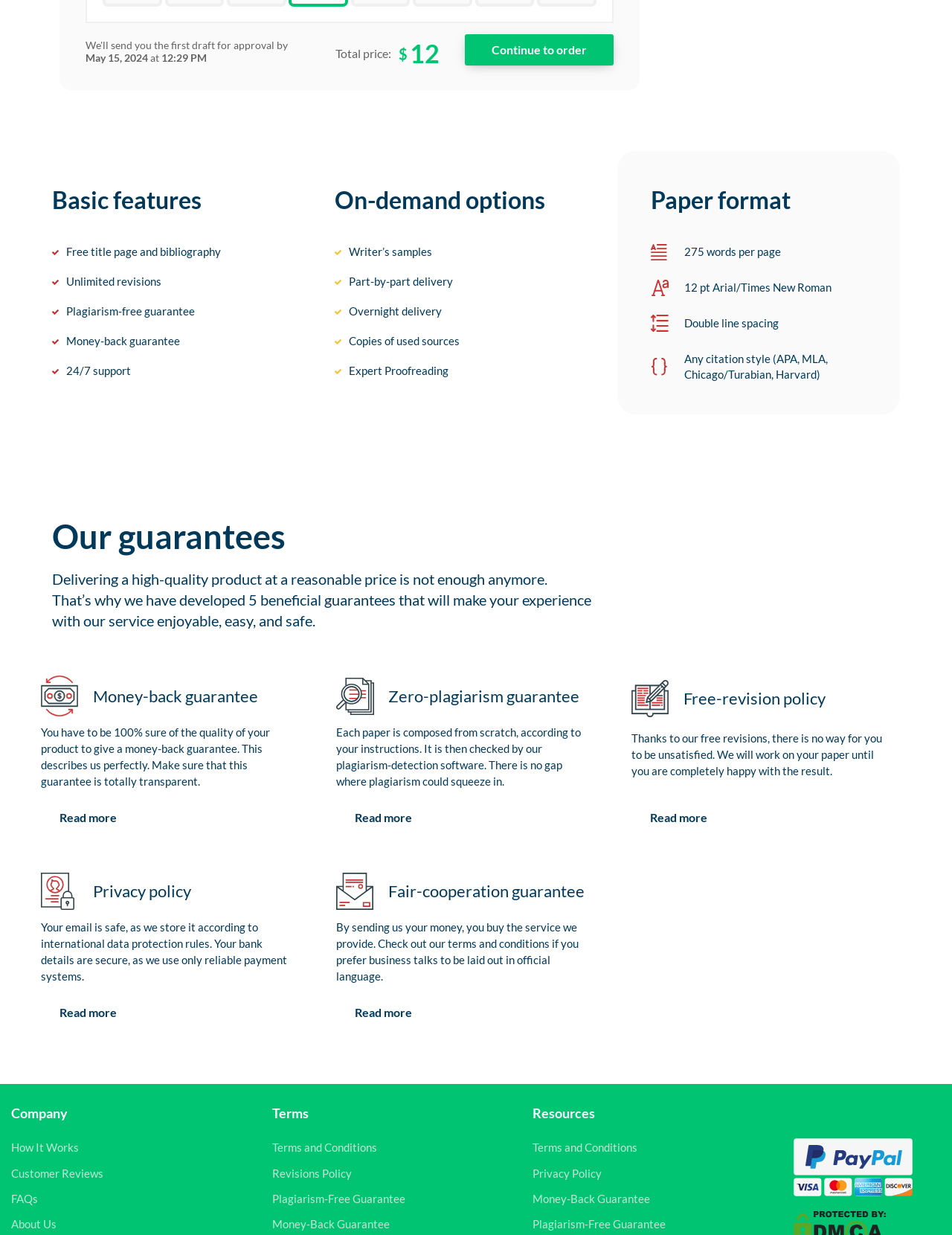Locate the bounding box coordinates of the clickable region to complete the following instruction: "View terms and conditions."

[0.286, 0.924, 0.396, 0.934]